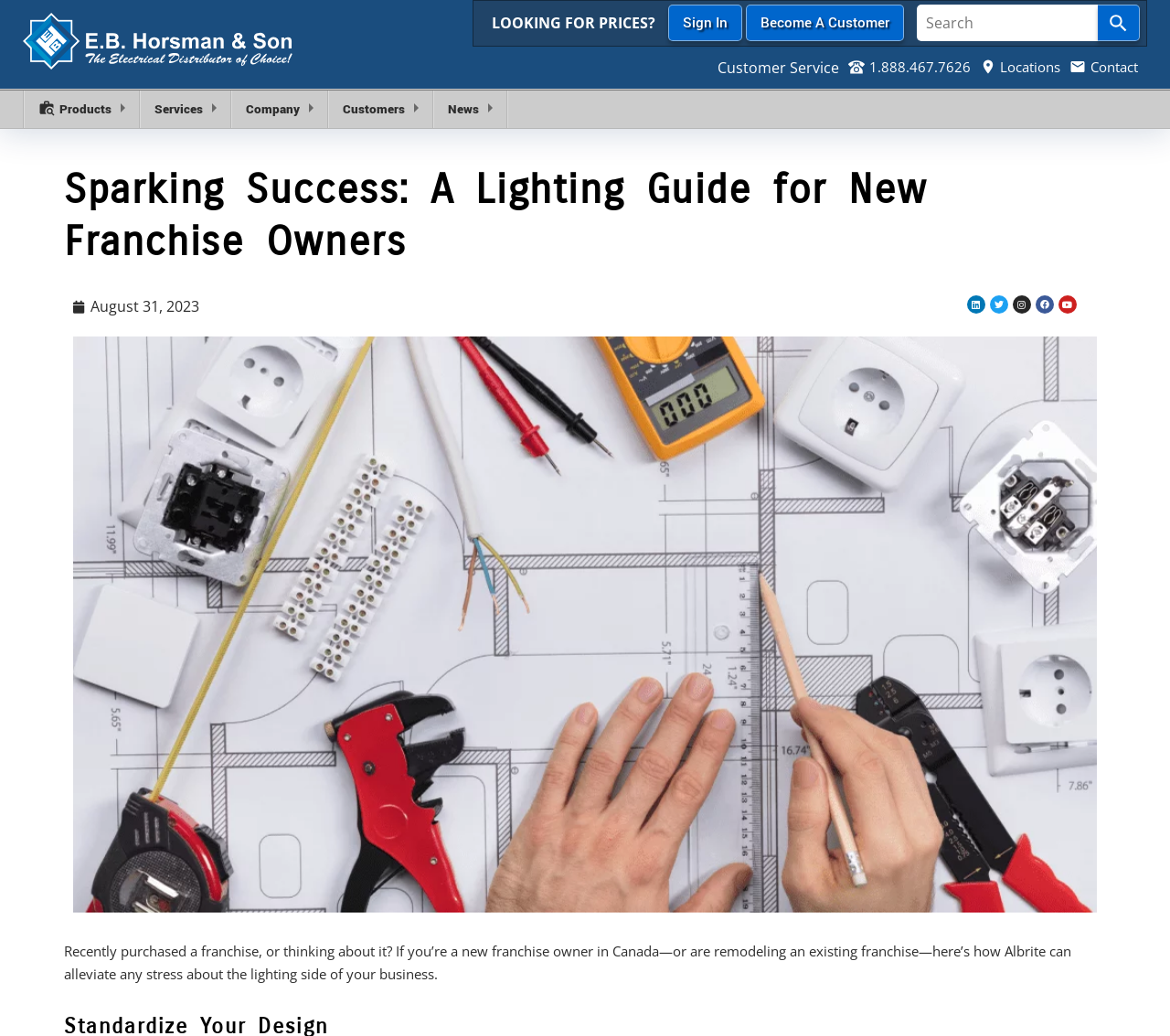Identify the bounding box of the UI element described as follows: "Become a Customer". Provide the coordinates as four float numbers in the range of 0 to 1 [left, top, right, bottom].

[0.638, 0.004, 0.773, 0.04]